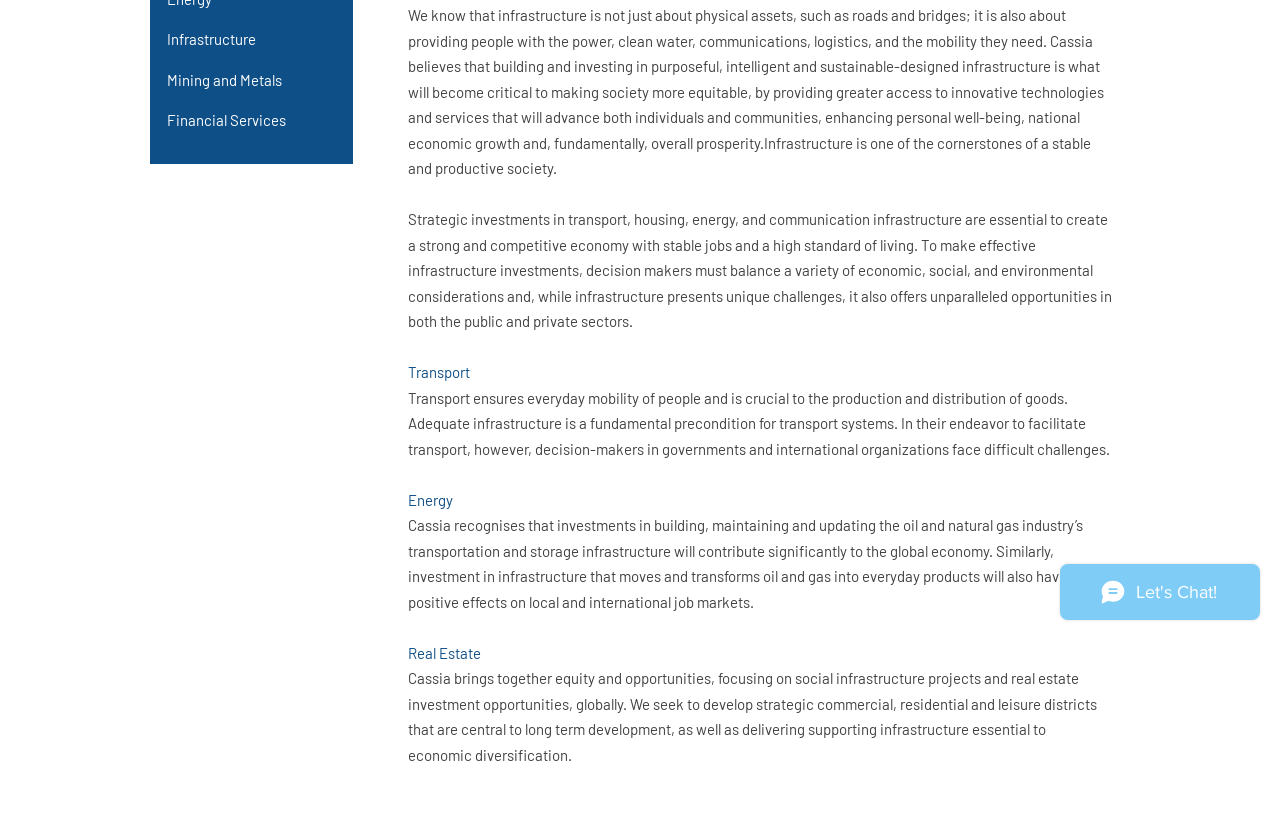Return the bounding box coordinates of the UI element that corresponds to this description: "Infrastructure". The coordinates must be given as four float numbers in the range of 0 and 1, [left, top, right, bottom].

[0.117, 0.023, 0.275, 0.072]